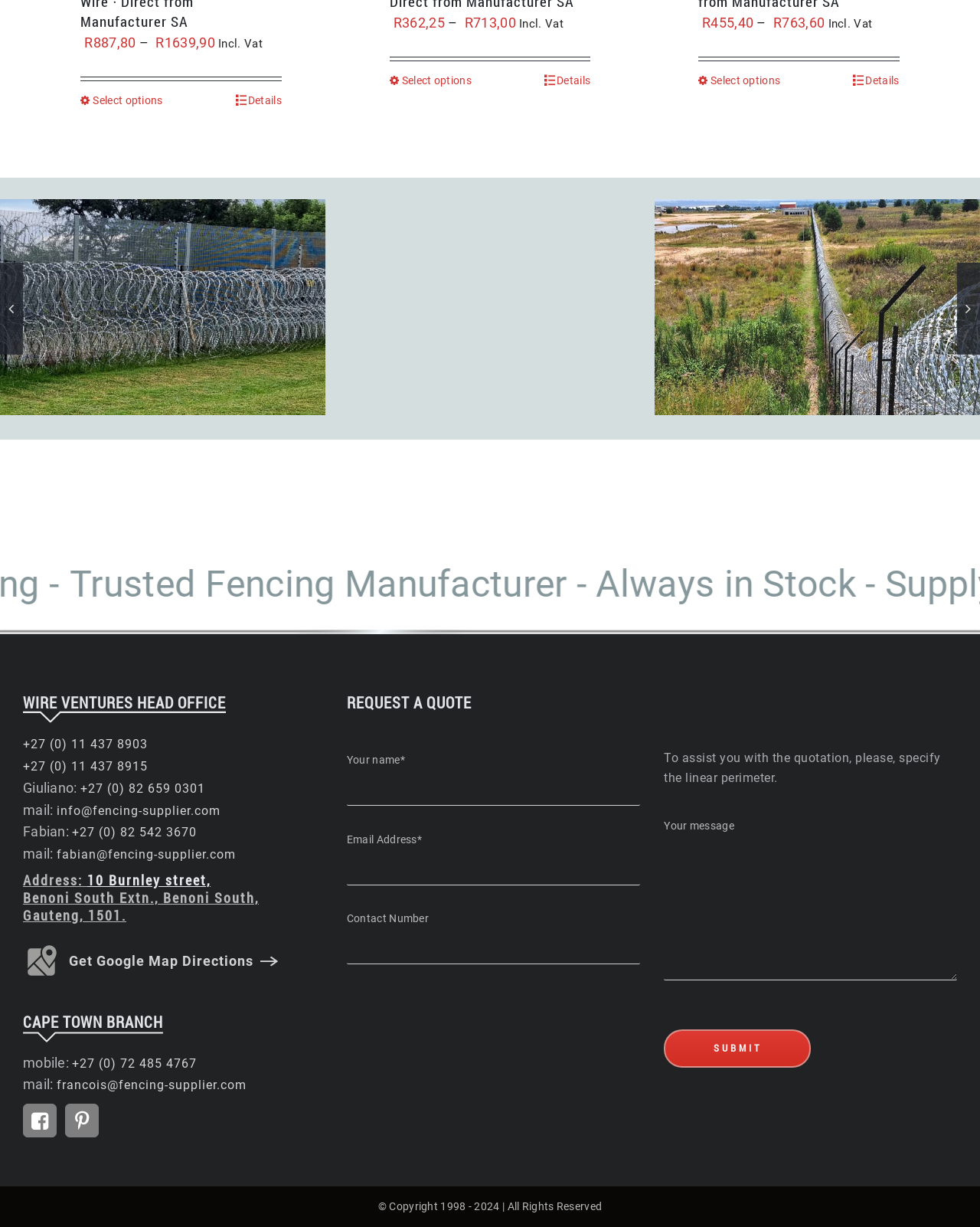Can I request a quote on the website?
Using the image, answer in one word or phrase.

Yes